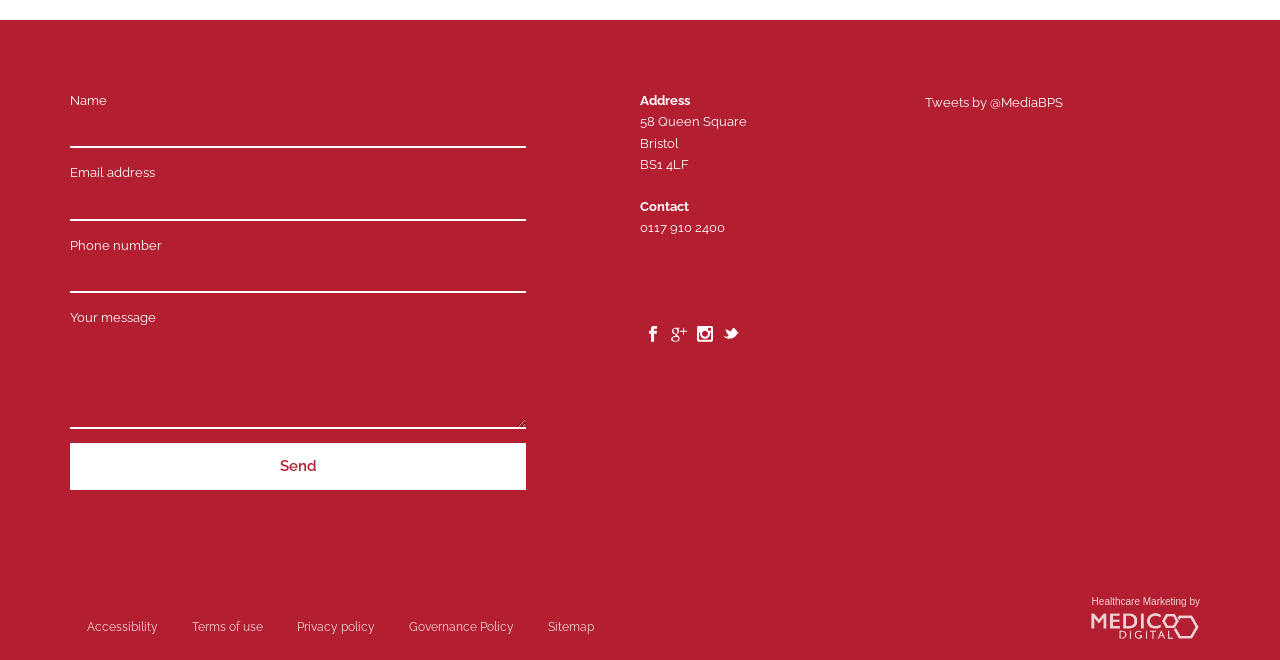Determine the bounding box of the UI component based on this description: "Accessibility". The bounding box coordinates should be four float values between 0 and 1, i.e., [left, top, right, bottom].

[0.068, 0.939, 0.123, 0.963]